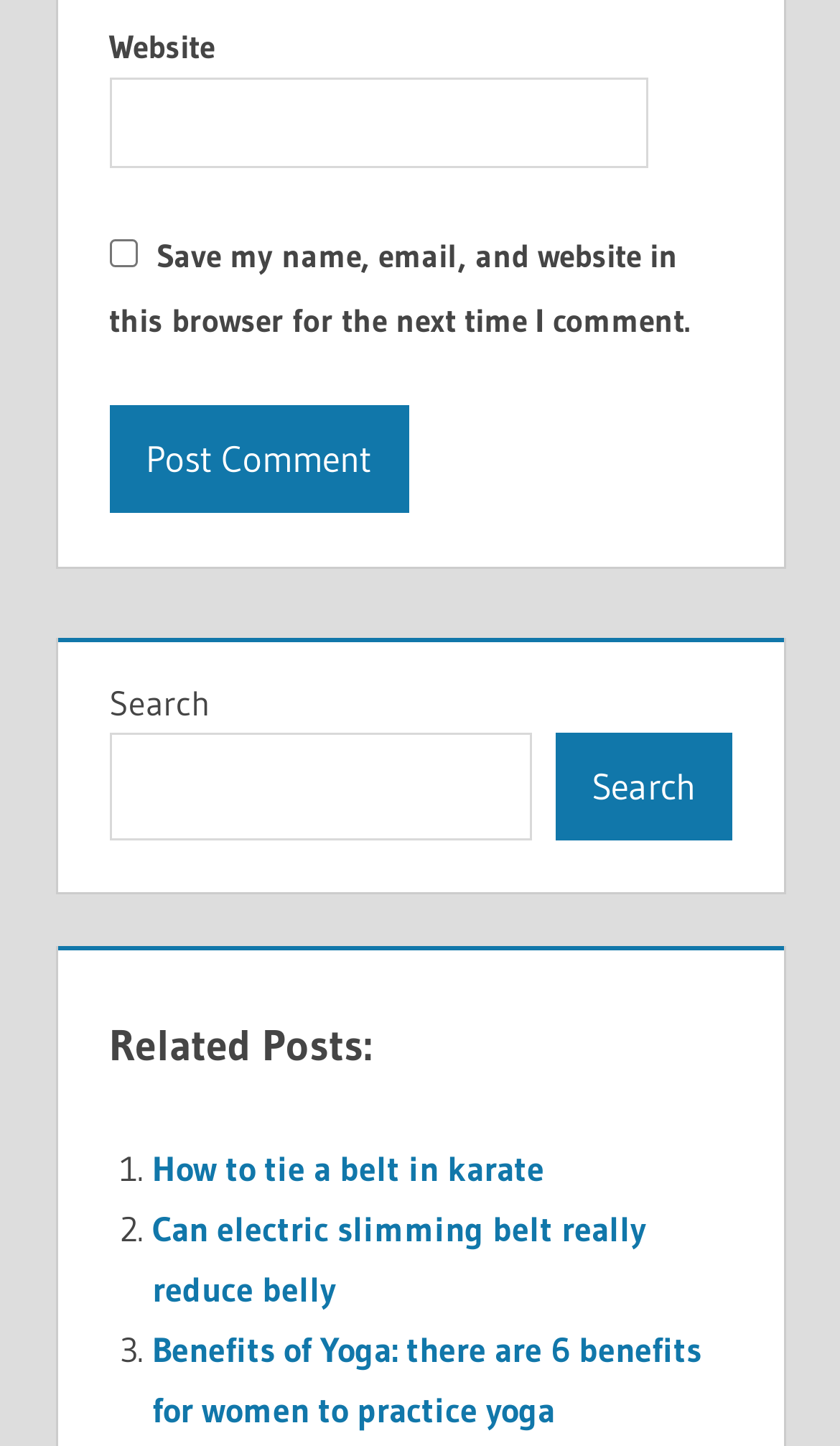Indicate the bounding box coordinates of the element that must be clicked to execute the instruction: "Post a comment". The coordinates should be given as four float numbers between 0 and 1, i.e., [left, top, right, bottom].

[0.129, 0.28, 0.486, 0.355]